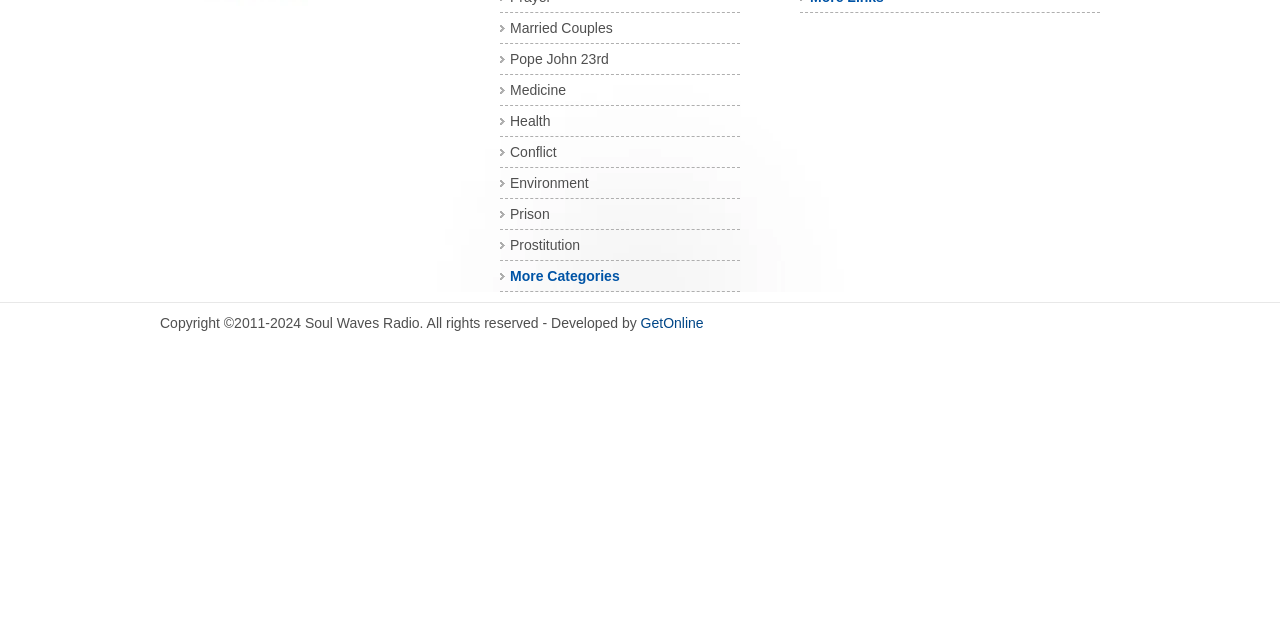Determine the bounding box coordinates in the format (top-left x, top-left y, bottom-right x, bottom-right y). Ensure all values are floating point numbers between 0 and 1. Identify the bounding box of the UI element described by: Pope John 23rd

[0.398, 0.08, 0.476, 0.105]